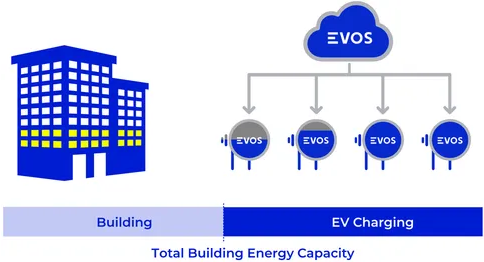Provide a thorough description of the image.

The image titled "EVOS Energy Management Example" illustrates a structured energy management system designed for buildings. On the left, there is a stylized blue building, symbolizing the energy consumption infrastructure for electric vehicle (EV) charging. To the right, a cloud icon marked with "EVOS" signifies a centralized system that connects to multiple EV charging units, which are depicted with circular icons featuring the EVOS logo. 

The graphic emphasizes the relationship between the building's total energy capacity and the associated EV charging stations. A horizontal line labeled "Total Building Energy Capacity" visually separates the building from the EV charging system, indicating the efficiency and integration of energy management solutions provided by EVOS. The overall design, using a blue and white color scheme, conveys a modern and technologically advanced approach to sustainable energy utilization.